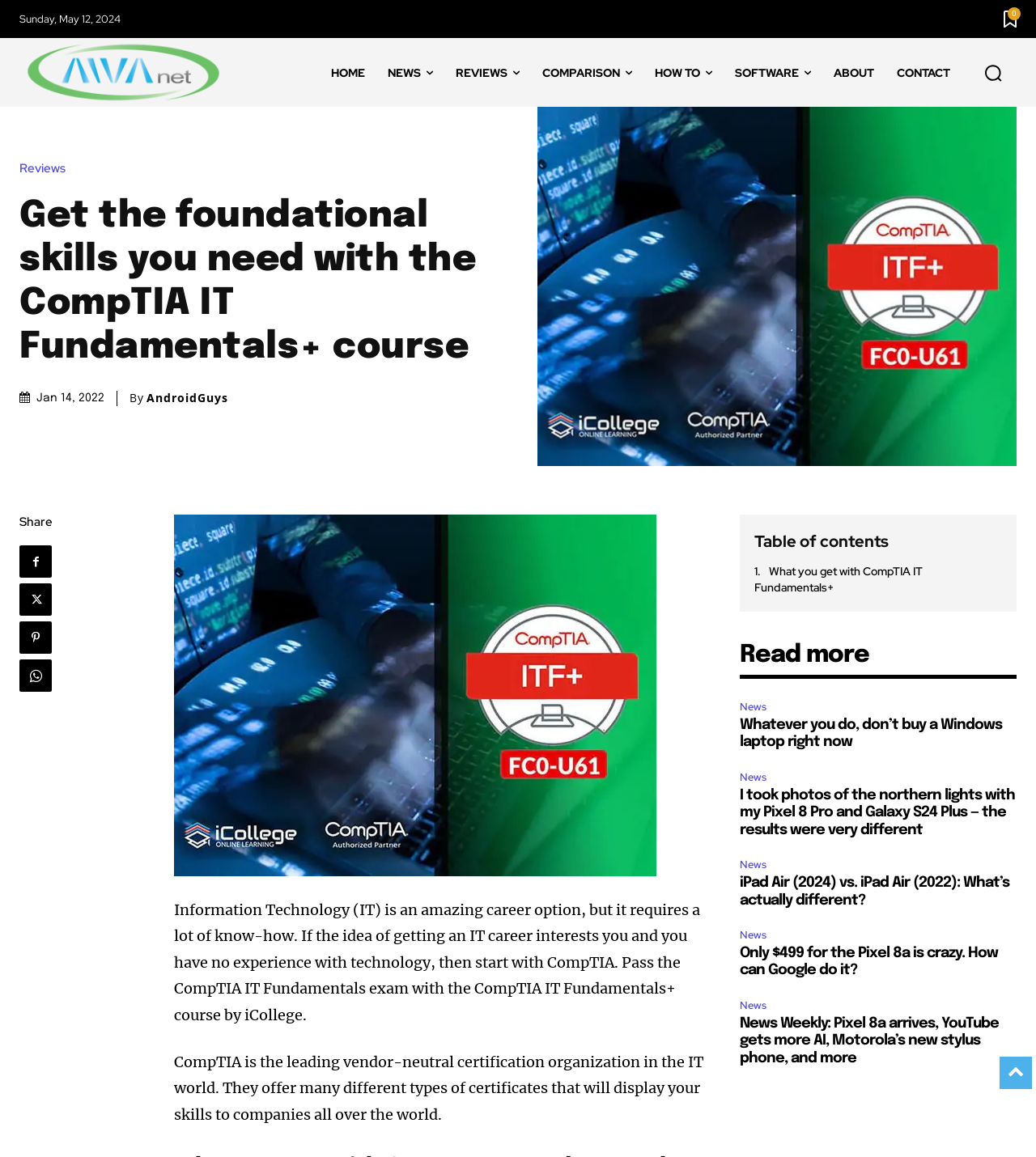Please determine the bounding box coordinates for the UI element described as: "0".

[0.969, 0.009, 0.981, 0.028]